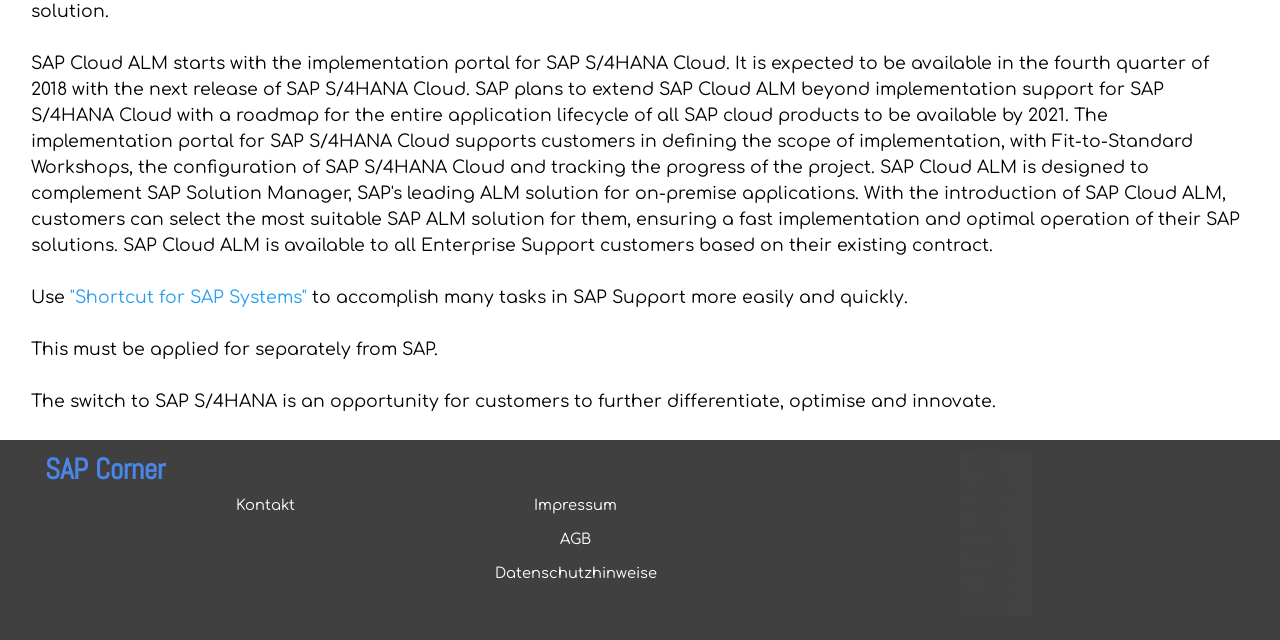Given the element description, predict the bounding box coordinates in the format (top-left x, top-left y, bottom-right x, bottom-right y). Make sure all values are between 0 and 1. Here is the element description: Kontakt

[0.168, 0.766, 0.246, 0.812]